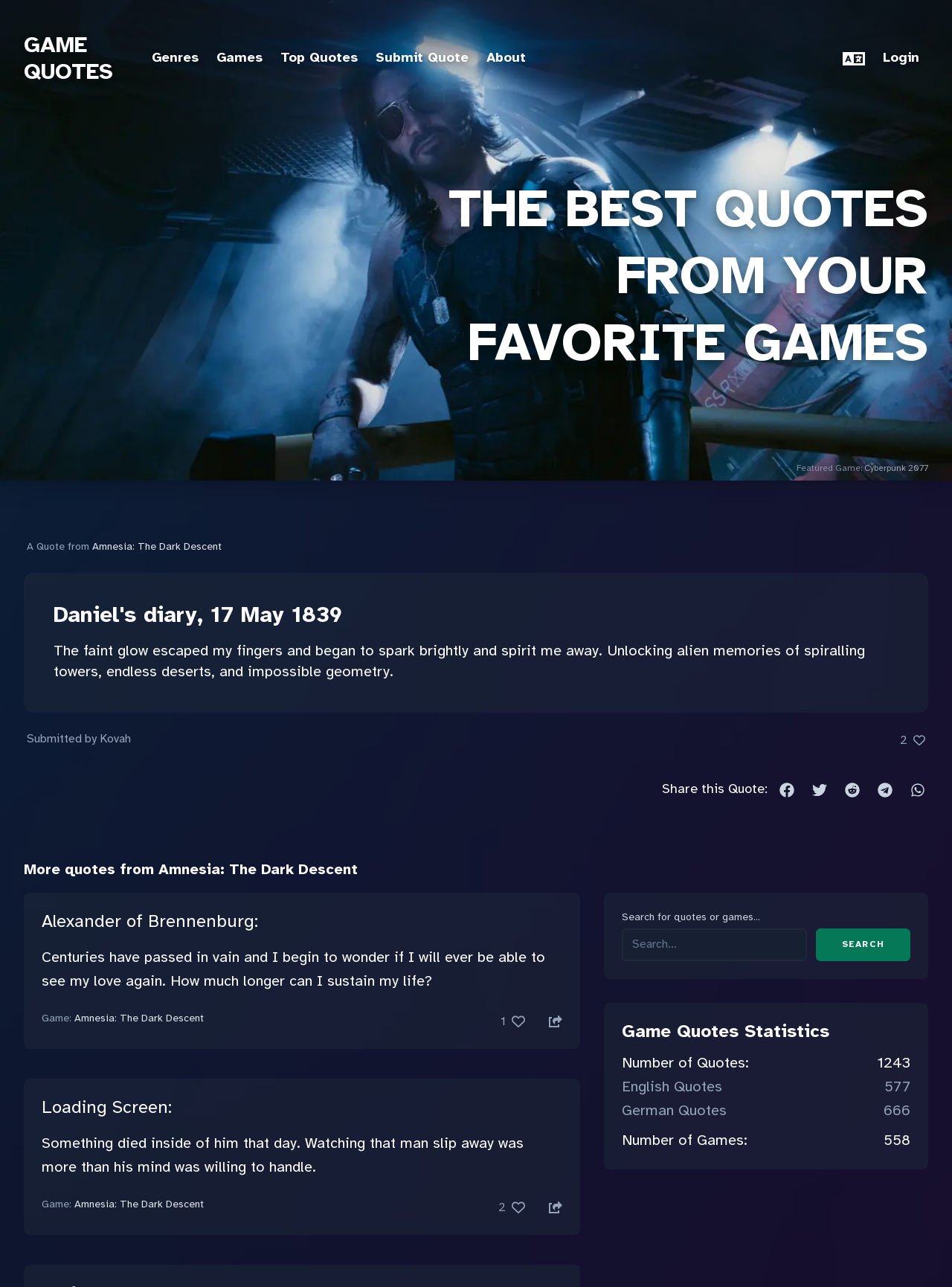Provide the bounding box coordinates of the HTML element this sentence describes: "Sign Up". The bounding box coordinates consist of four float numbers between 0 and 1, i.e., [left, top, right, bottom].

None